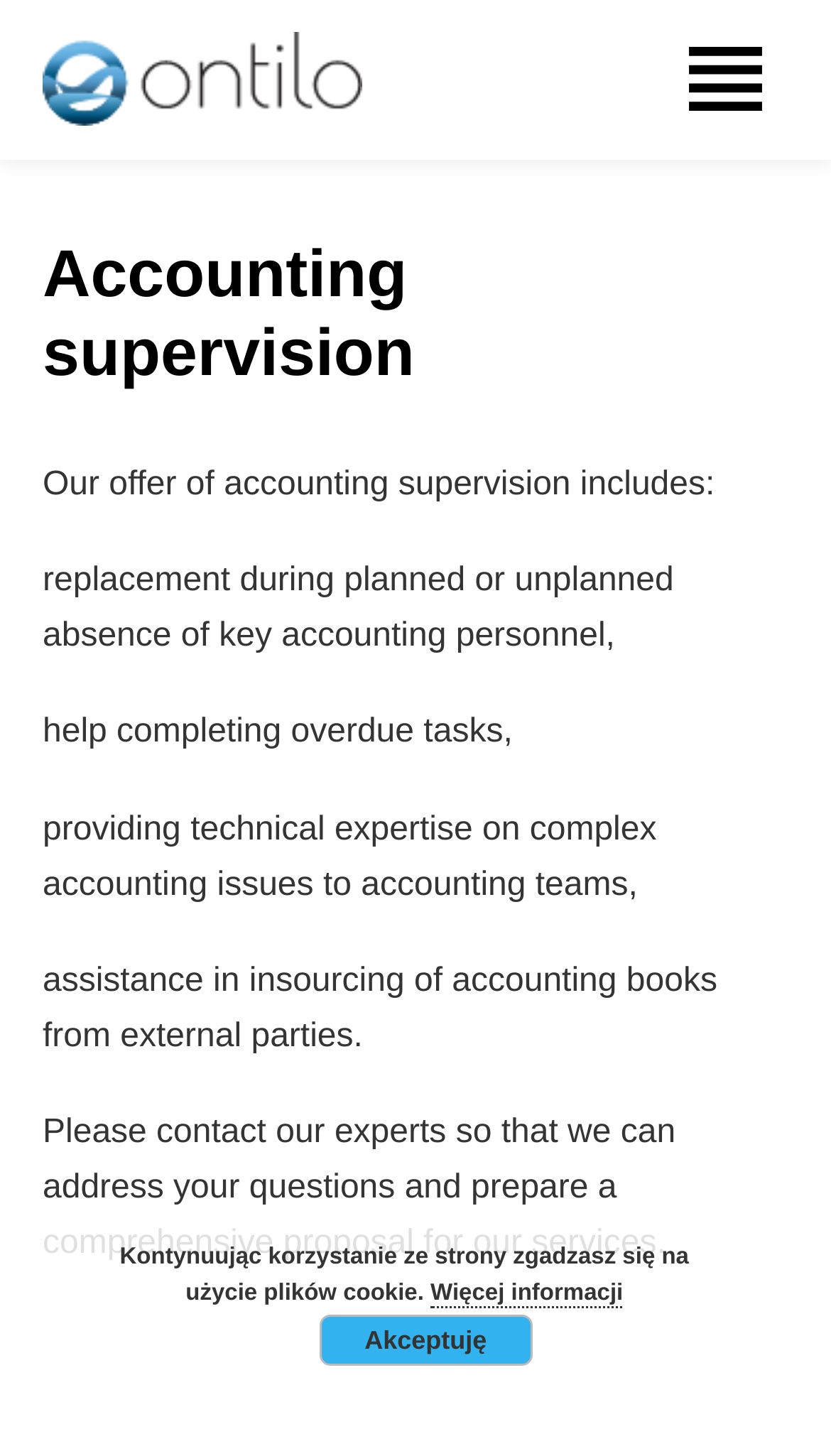What is the purpose of contacting the experts?
Please give a detailed and elaborate answer to the question.

The purpose of contacting the experts is obtained from the static text 'Please contact our experts so that we can address your questions and prepare a comprehensive proposal for our services.', which suggests that the experts can provide more information and tailor a proposal to the user's needs.